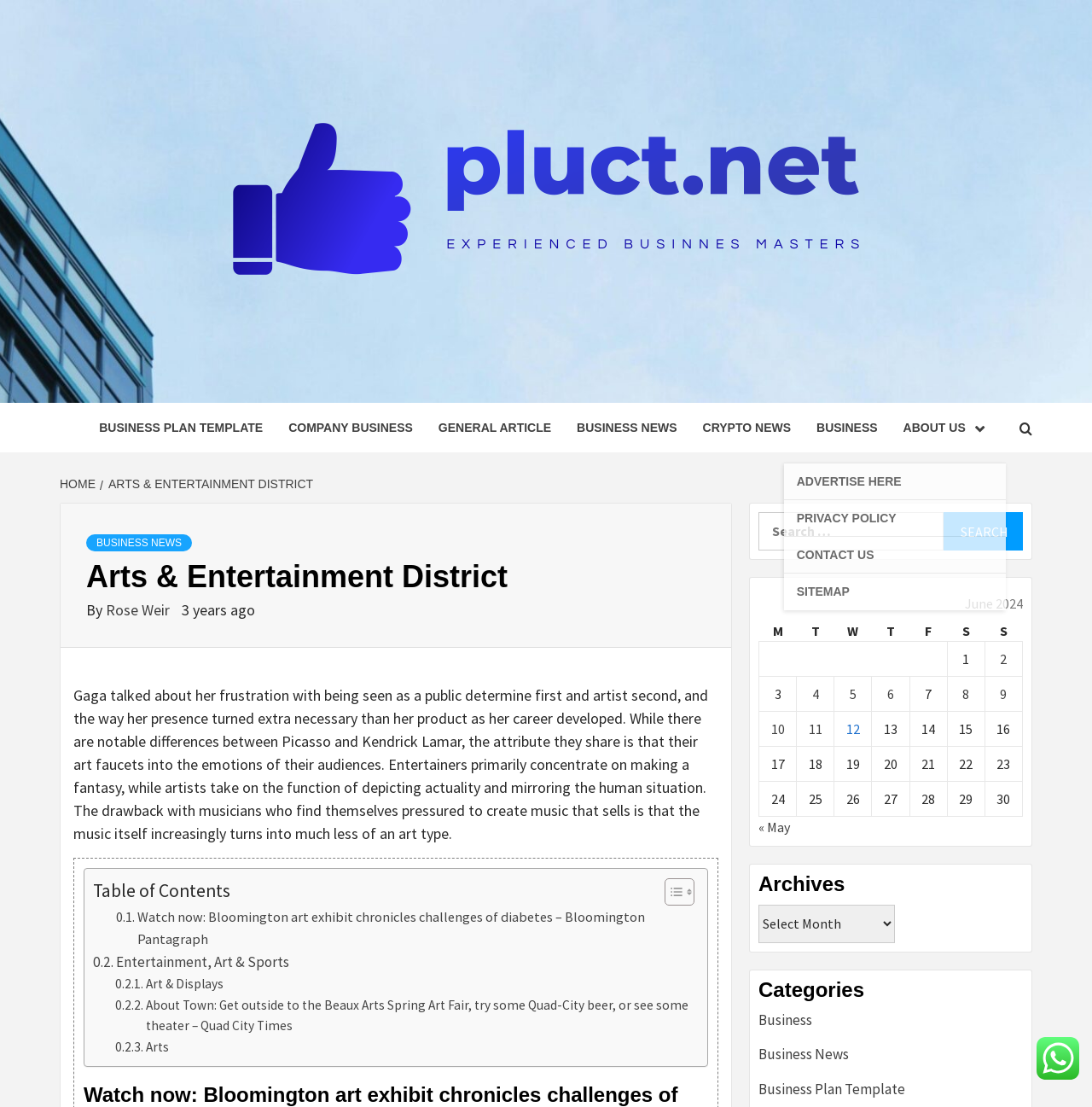Locate the bounding box of the UI element with the following description: "Business".

[0.736, 0.364, 0.815, 0.409]